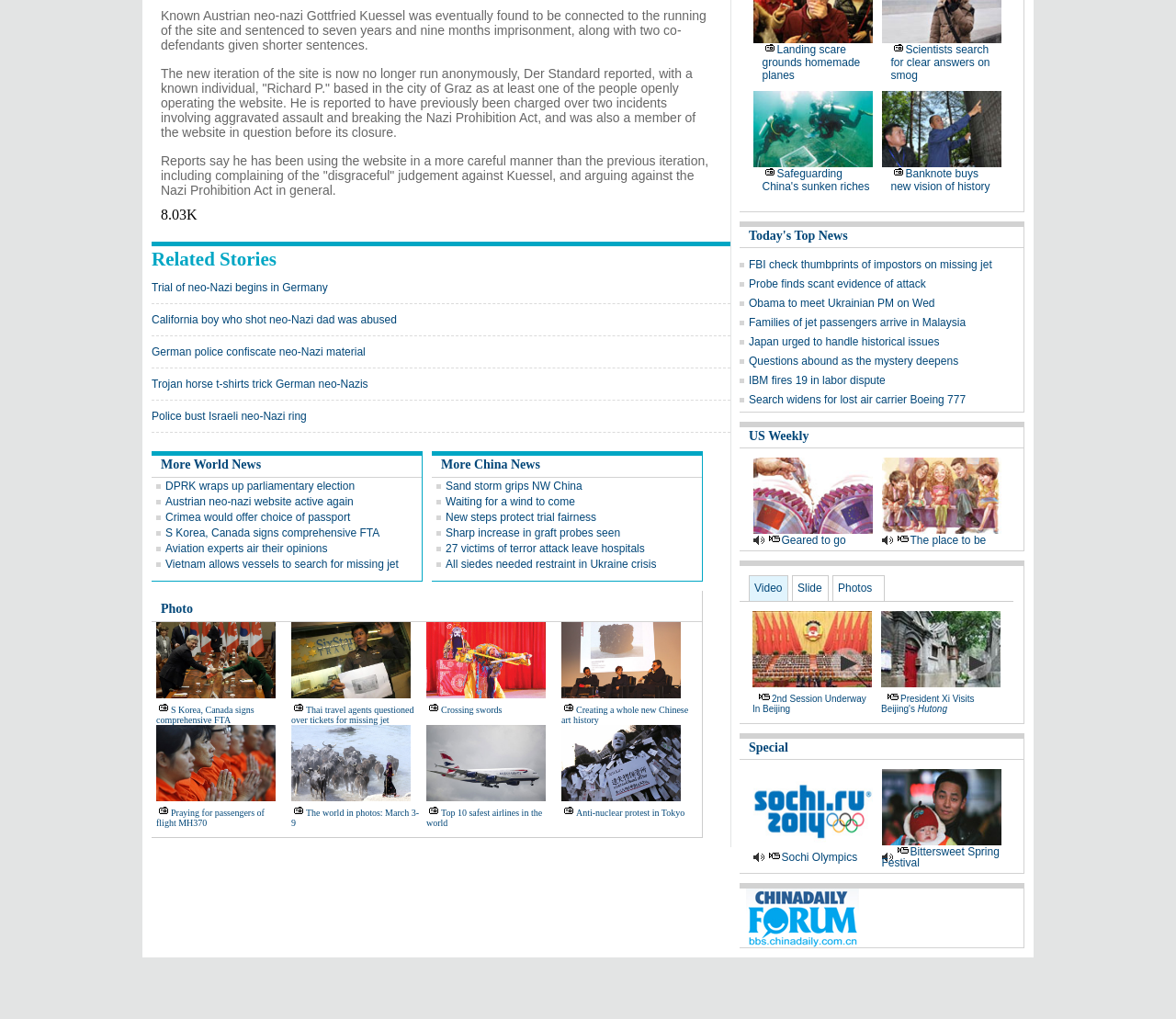What is the topic of the first article?
Answer with a single word or short phrase according to what you see in the image.

Austrian neo-nazi website